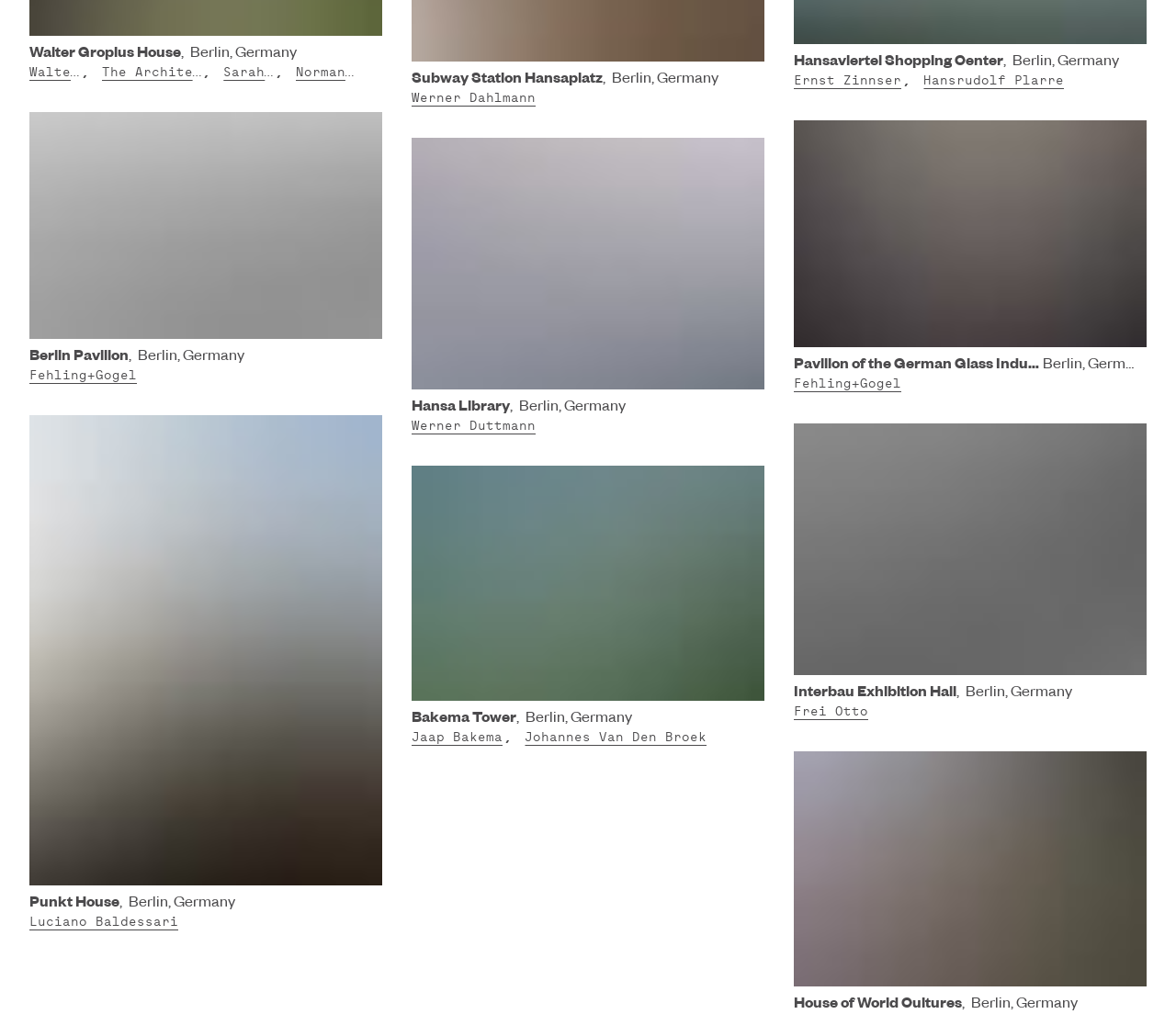Extract the bounding box for the UI element that matches this description: "Subway Station HansaplatzBerlin, Germany".

[0.35, 0.07, 0.645, 0.088]